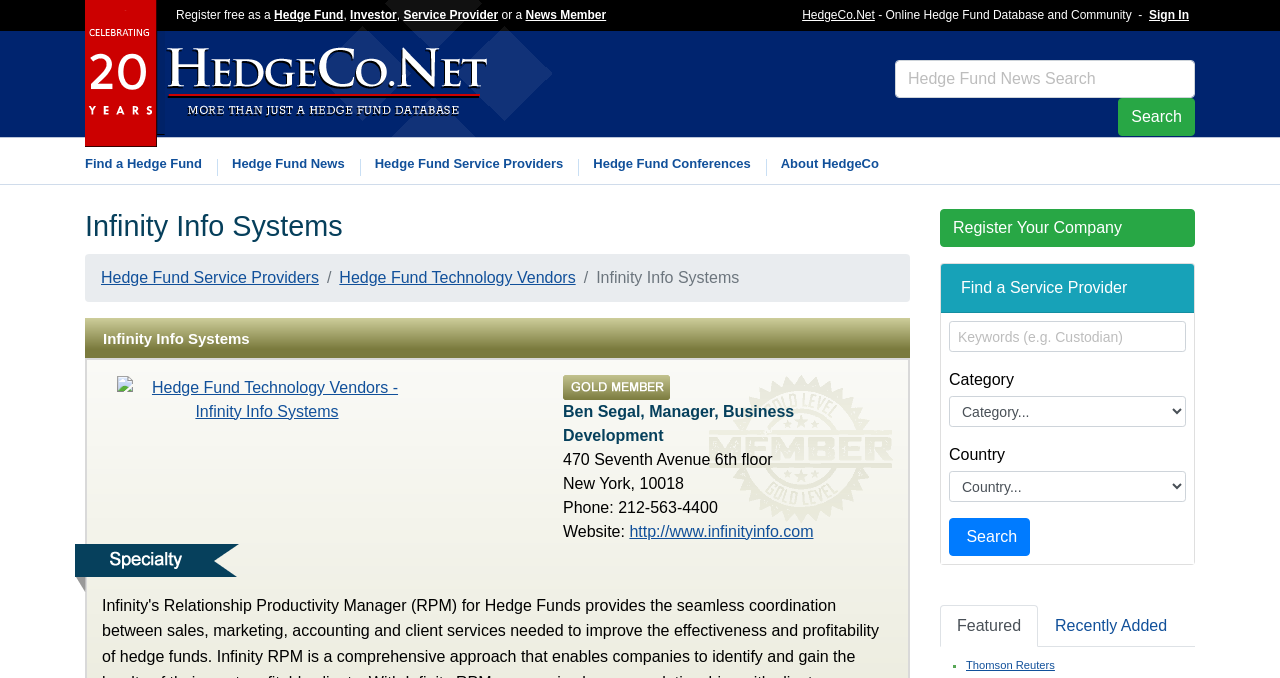Using the details from the image, please elaborate on the following question: How many tabs are available in the tab list?

The tab list at the bottom of the webpage has two tabs, labeled as 'Featured' and 'Recently Added', which suggests that users can switch between these two views.